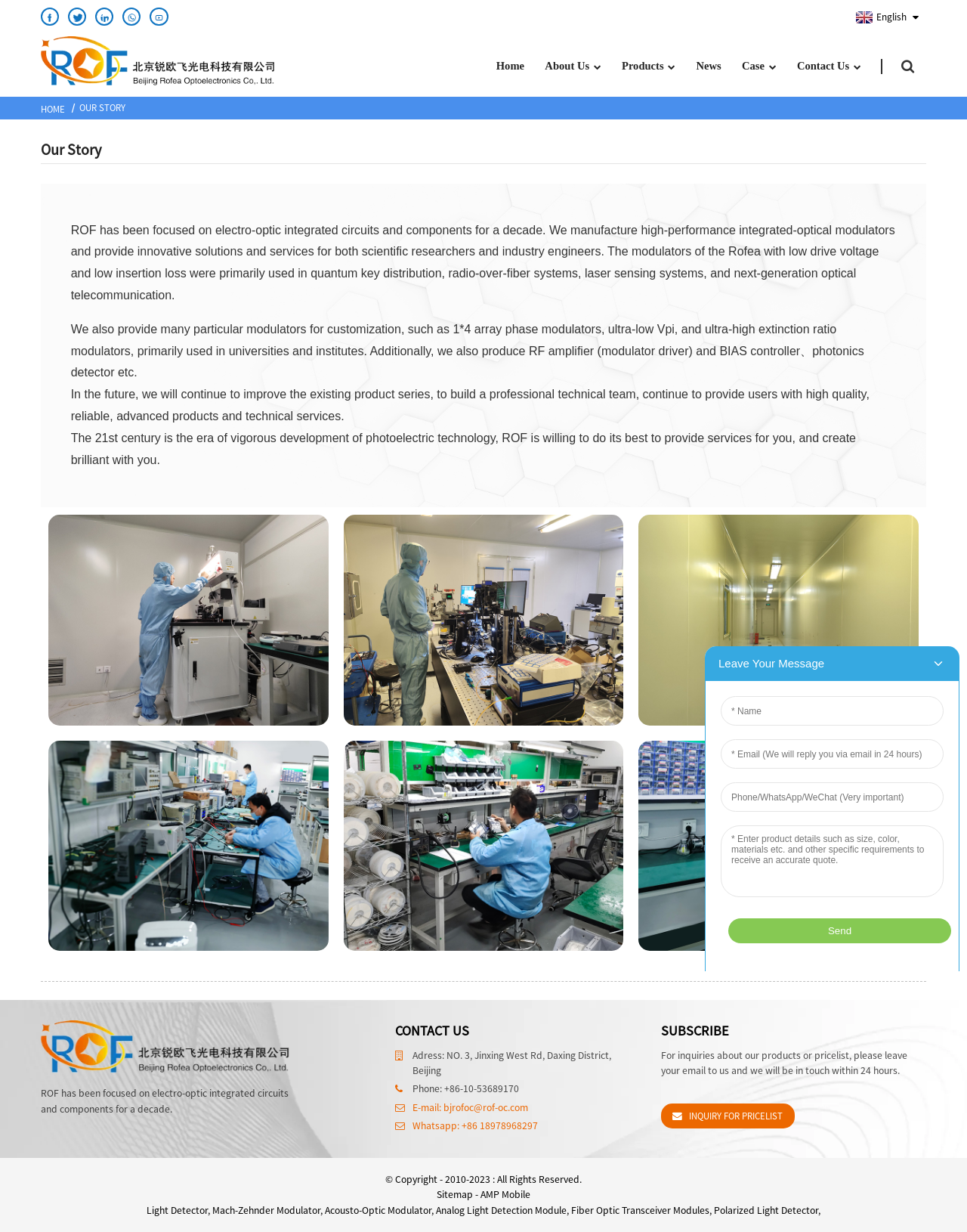Please provide a brief answer to the following inquiry using a single word or phrase:
What is the purpose of leaving an email to the company?

Inquiries about products or pricelist